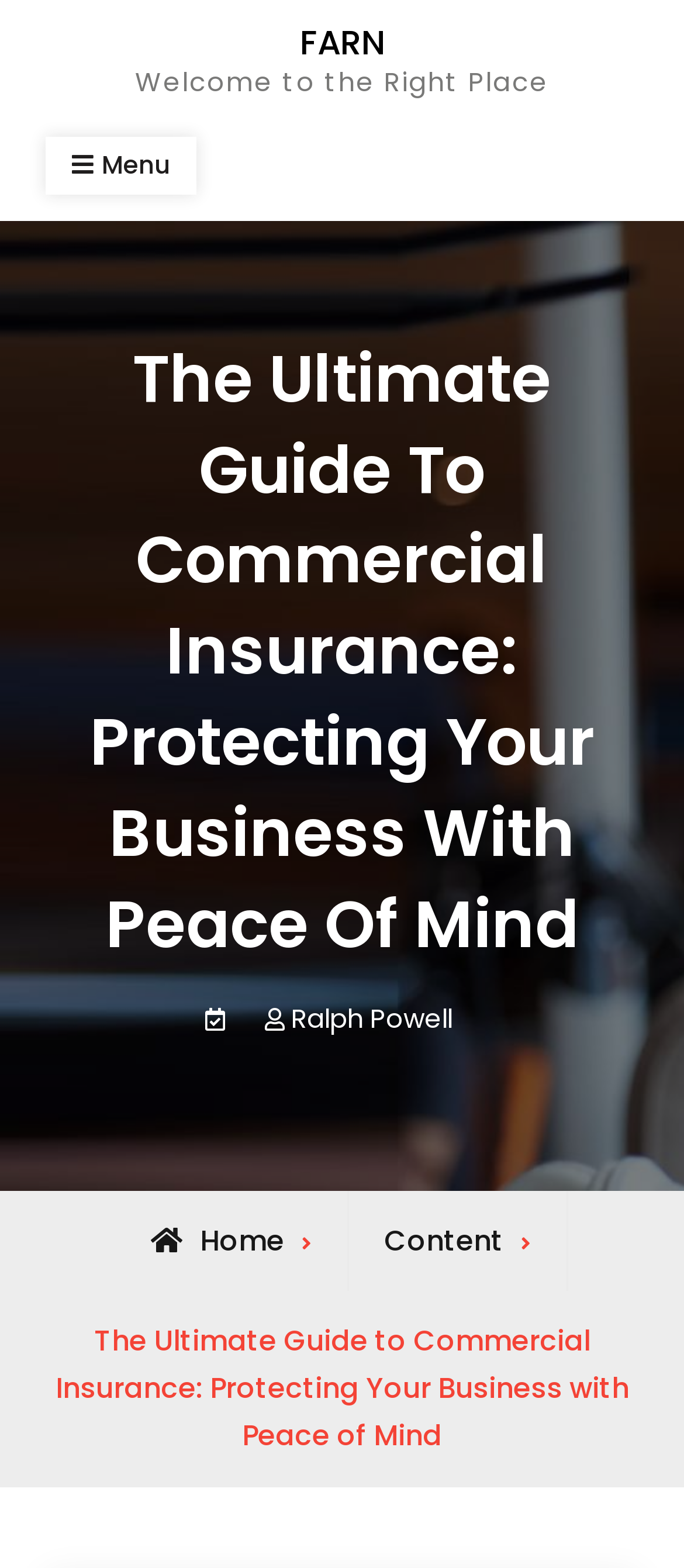Describe all the visual and textual components of the webpage comprehensively.

The webpage appears to be an article or guide about commercial insurance, with a focus on protecting businesses. At the top of the page, there is a link to the website's homepage, "FARN", positioned near the center. Below this, a static text element reads "Welcome to the Right Place". 

To the left of the page, there is a button with a menu icon, which is not currently expanded. 

The main heading of the page, "The Ultimate Guide To Commercial Insurance: Protecting Your Business With Peace Of Mind", is prominently displayed and takes up a significant portion of the page. 

Near the bottom of the page, there is a section with breadcrumbs, which includes links to "Home" and "Content", as well as a static text element with the same title as the main heading. 

Additionally, there is a link to "Ralph Powell" positioned near the bottom center of the page.